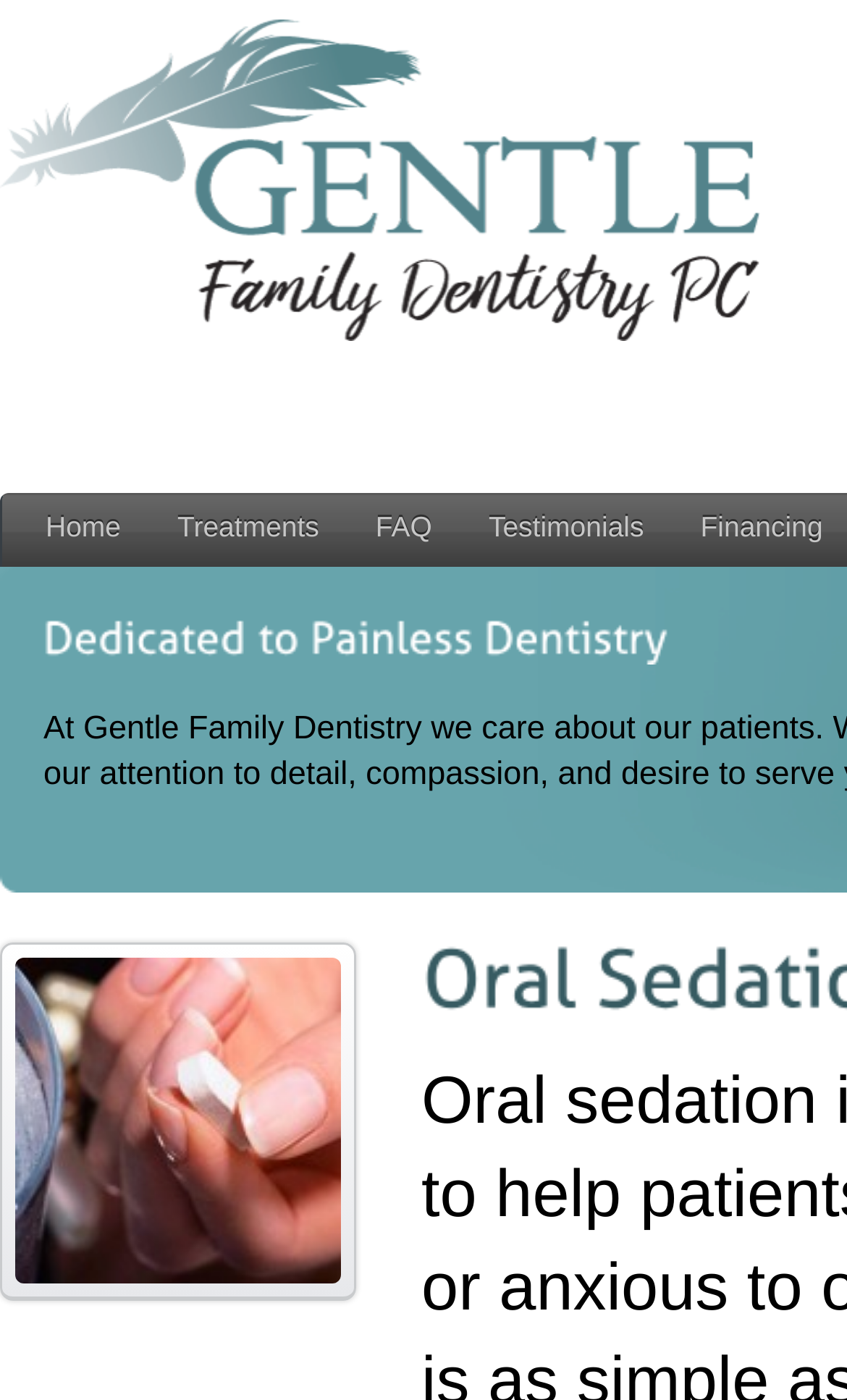Explain the features and main sections of the webpage comprehensively.

The webpage is about Oral Sedation, a safe and convenient way to help patients overcome their anxiety. At the top of the page, there is a heading "Gentle Family Dentistry" with an accompanying image, taking up most of the top section. Below this, there is a navigation menu with four links: "Home", "Treatments", "FAQ", and "Testimonials", aligned horizontally and centered on the page.

Below the navigation menu, there are four canvas elements, likely representing some sort of graphical or interactive content, arranged horizontally and spaced evenly apart. 

Further down the page, there is a figure element containing an image, taking up a significant portion of the page's width. The image is positioned near the top-left corner of the page's lower section. Within the image, there is a smaller canvas element, possibly representing a graphical overlay or interactive element.

Overall, the webpage has a clear and organized structure, with a prominent heading and image at the top, followed by a navigation menu and then the main content area featuring an image with interactive elements.